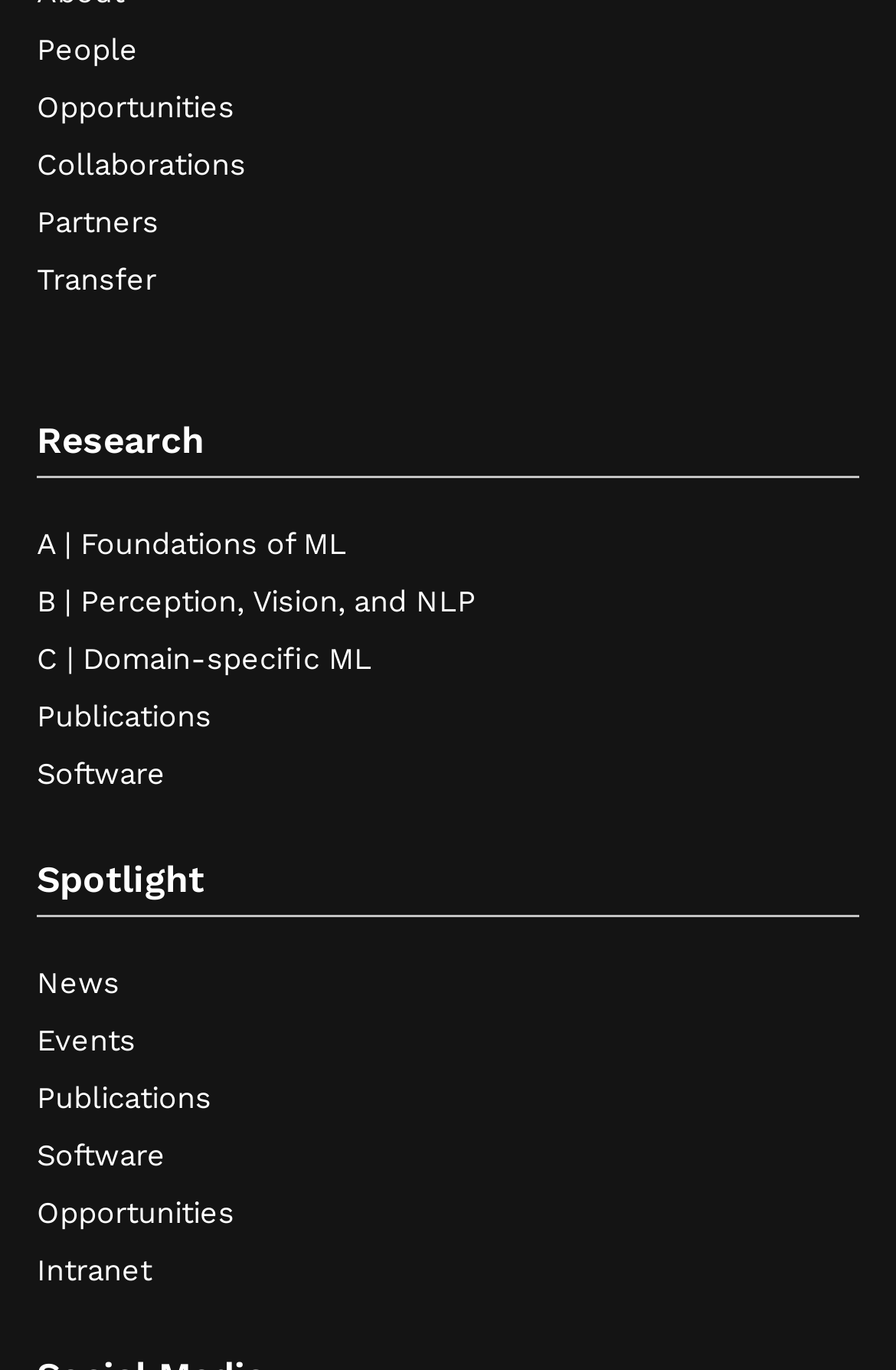What are the main categories of research?
Using the image, answer in one word or phrase.

Foundations of ML, Perception, Vision, and NLP, Domain-specific ML